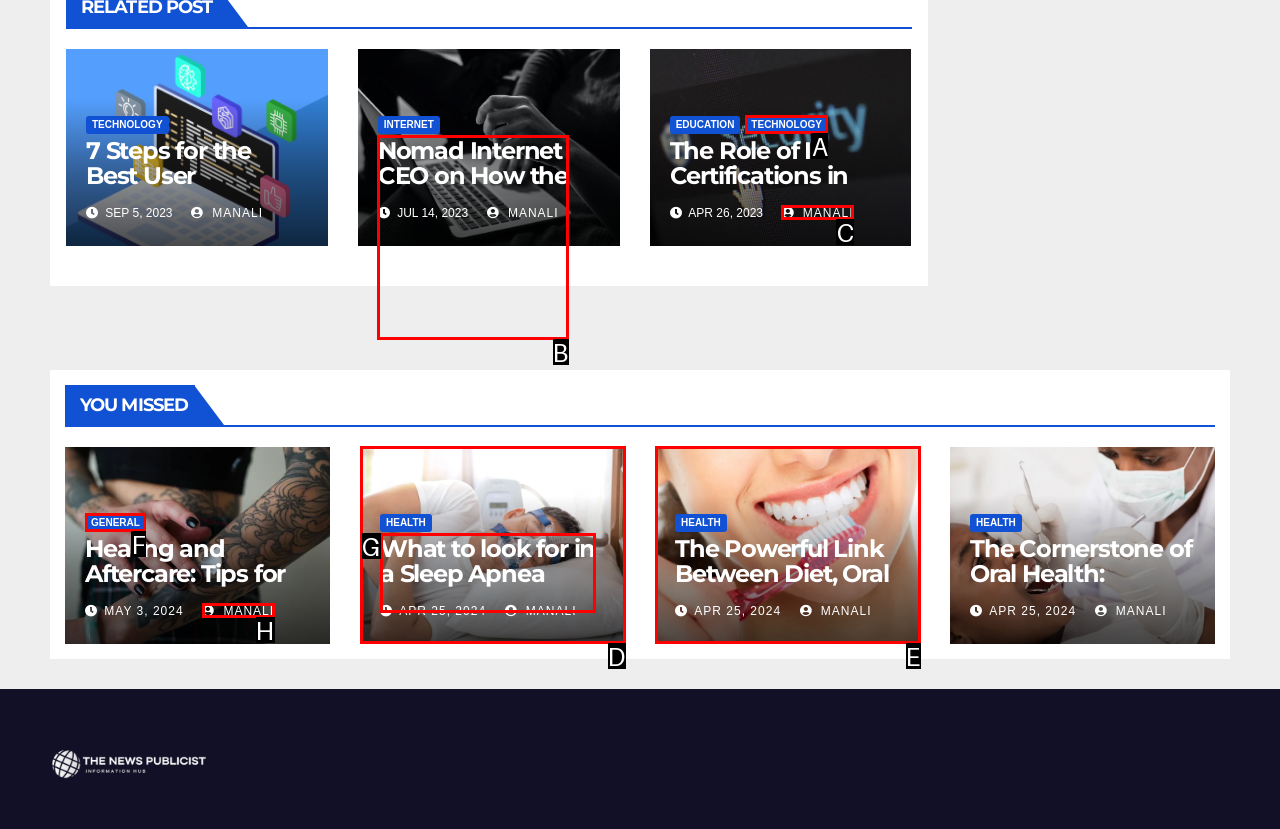Choose the correct UI element to click for this task: Visit Nomad Internet CEO on How the Pandemic Accelerated the Need for High-Speed Internet Access in Rural Areas Answer using the letter from the given choices.

B